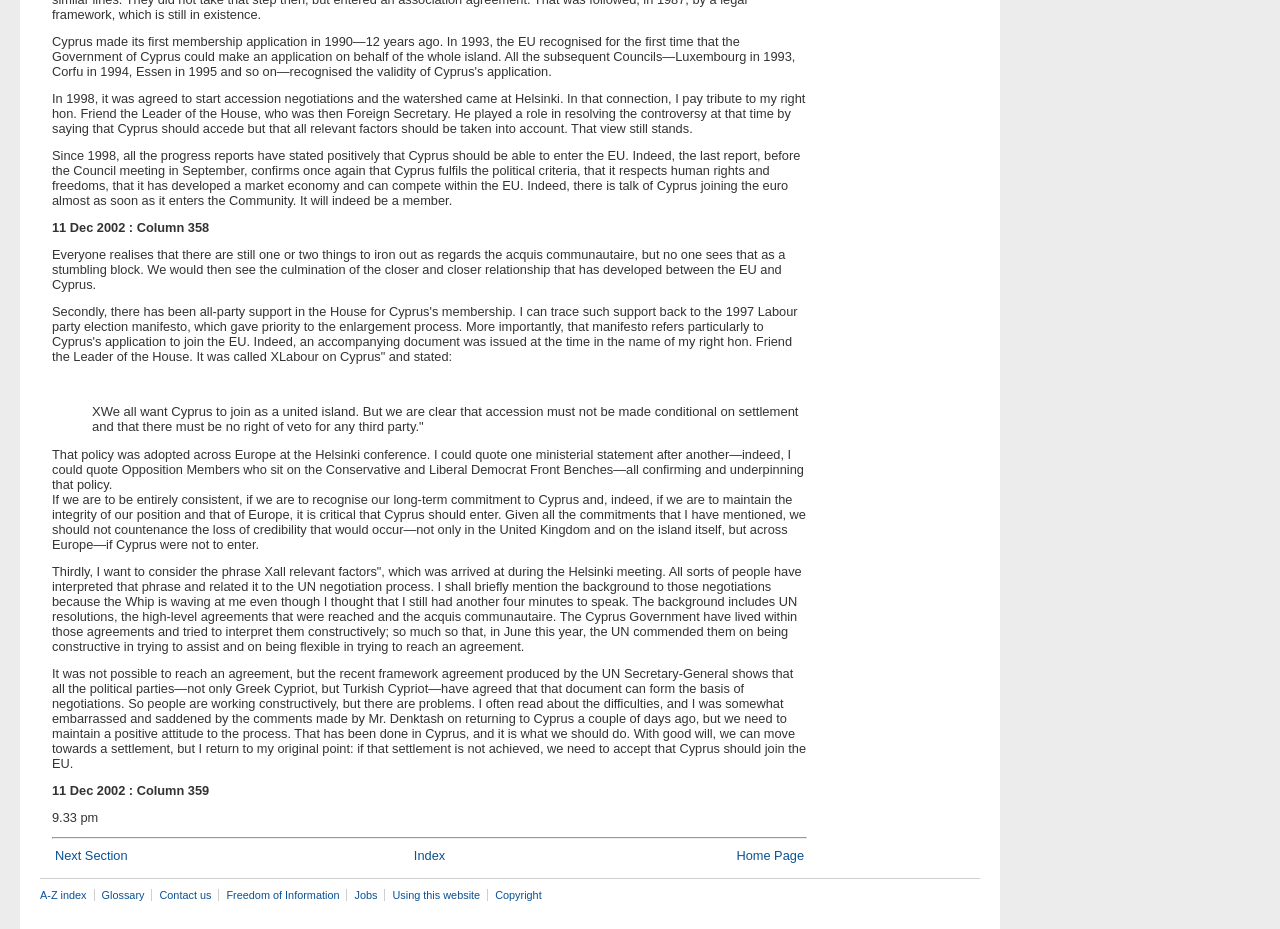What is the date mentioned in the text?
Using the screenshot, give a one-word or short phrase answer.

11 Dec 2002